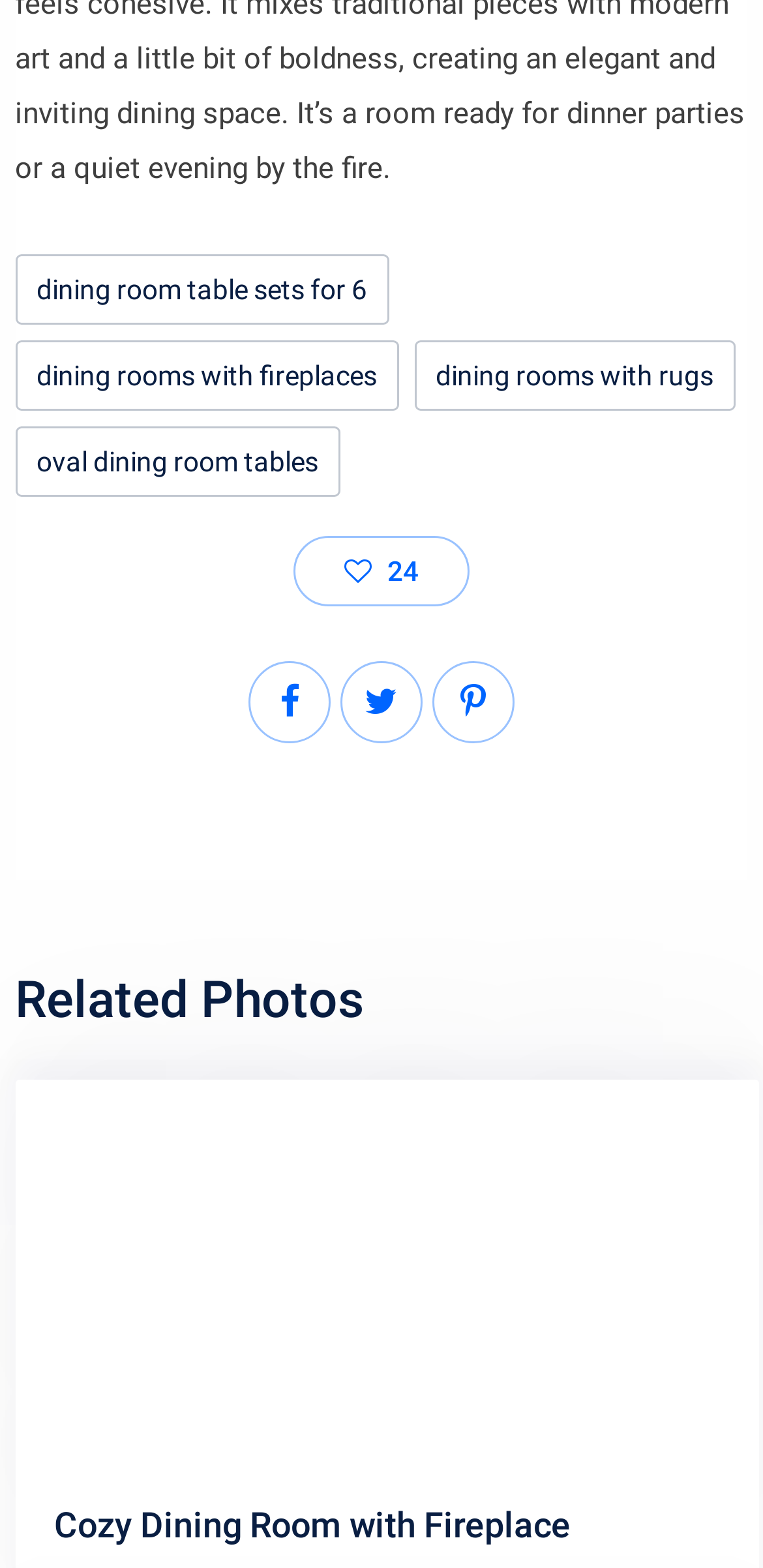How many links are on the left side of the 'dining rooms with rugs' link?
Provide an in-depth answer to the question, covering all aspects.

I compared the x1 values of the links and found that 'dining room table sets for 6', 'dining rooms with fireplaces', and 'oval dining room tables' have x1 values less than the x1 value of 'dining rooms with rugs', indicating that they are on the left side of it.